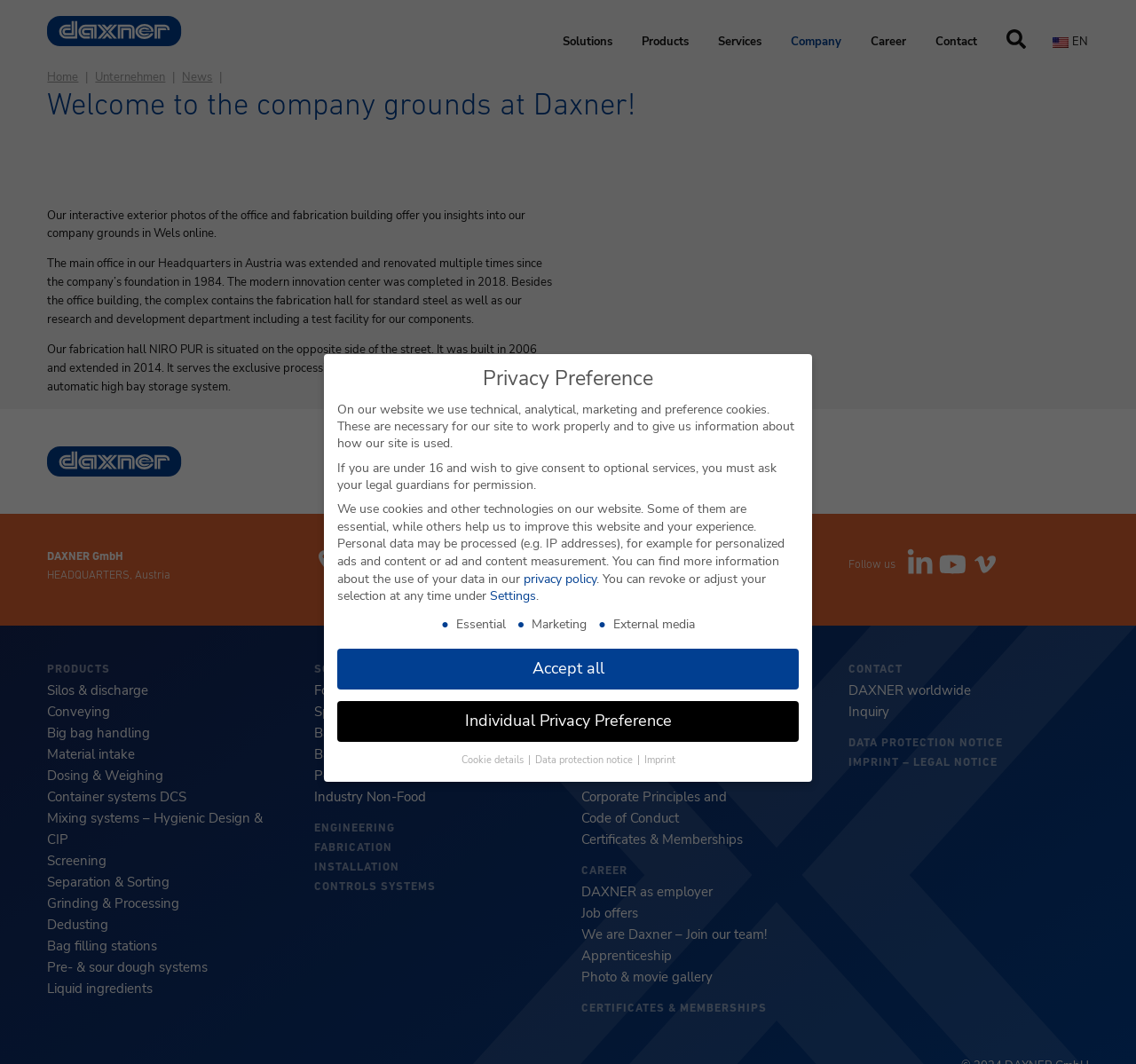Respond to the following question with a brief word or phrase:
What is the company name?

DAXNER